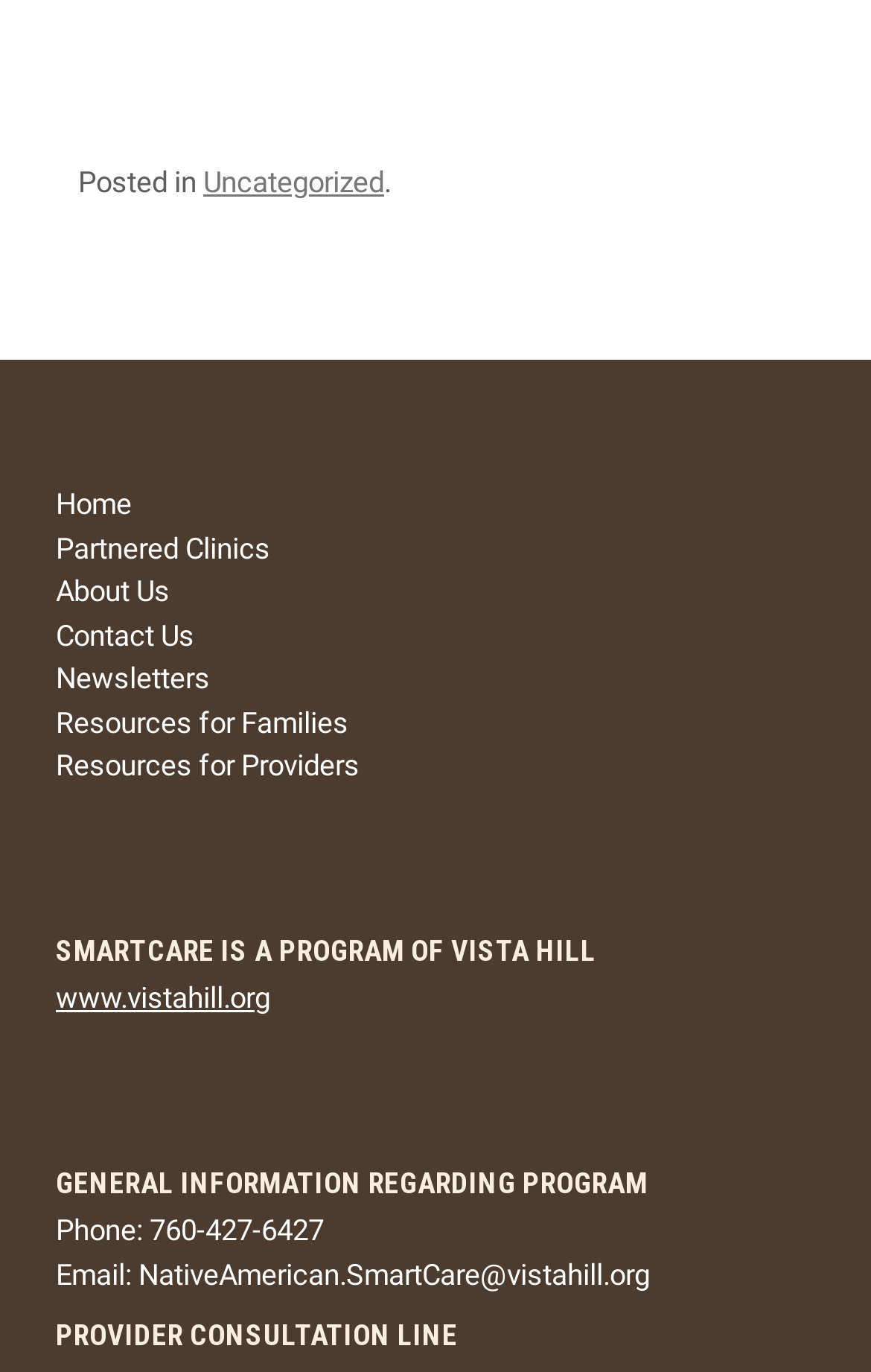What is the website of Vista Hill?
Refer to the image and provide a concise answer in one word or phrase.

www.vistahill.org